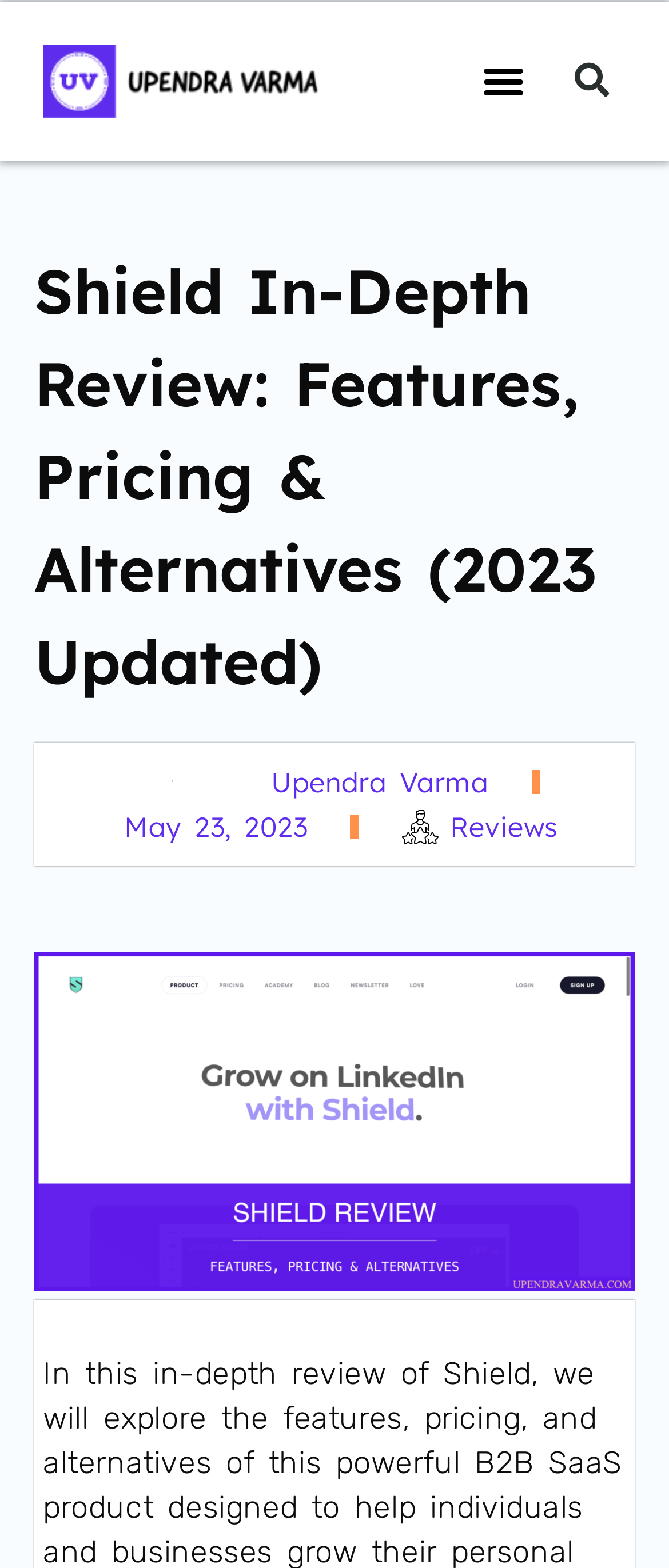Using details from the image, please answer the following question comprehensively:
What category does the review belong to?

The category of the review can be found by looking at the link element with the text 'Reviews', which is located at the bottom of the page and suggests that the review belongs to the 'Reviews' category.